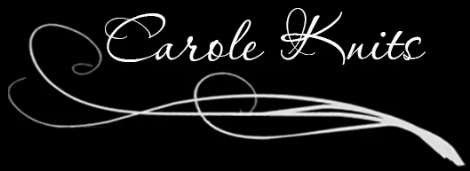Utilize the details in the image to thoroughly answer the following question: What is the color of the text?

The caption states that the text is likely in white against a darker background, creating a striking contrast that draws the viewer's eye.